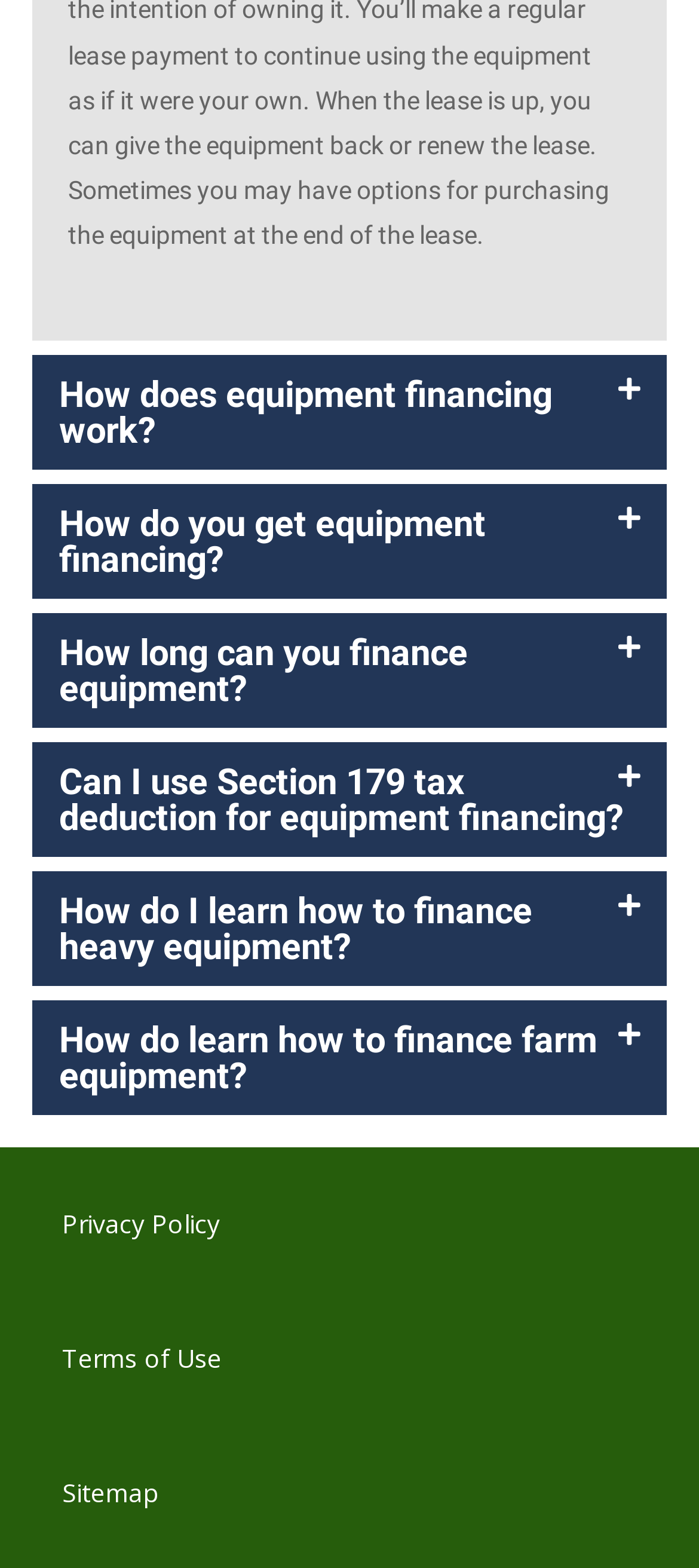How many questions are there about equipment financing?
Based on the screenshot, provide a one-word or short-phrase response.

6